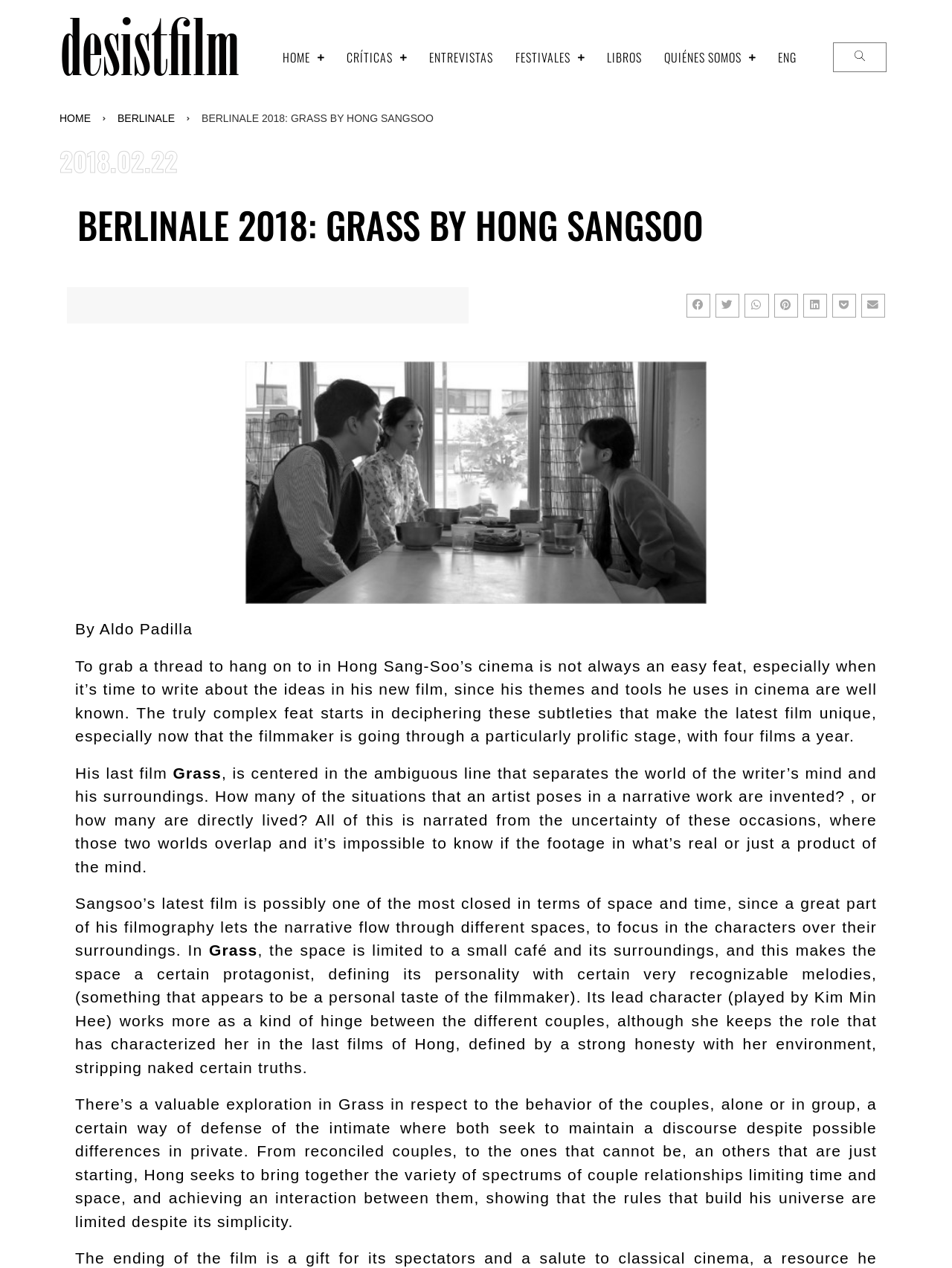Identify the bounding box coordinates for the region to click in order to carry out this instruction: "Click on the desistfilm link". Provide the coordinates using four float numbers between 0 and 1, formatted as [left, top, right, bottom].

[0.062, 0.014, 0.251, 0.076]